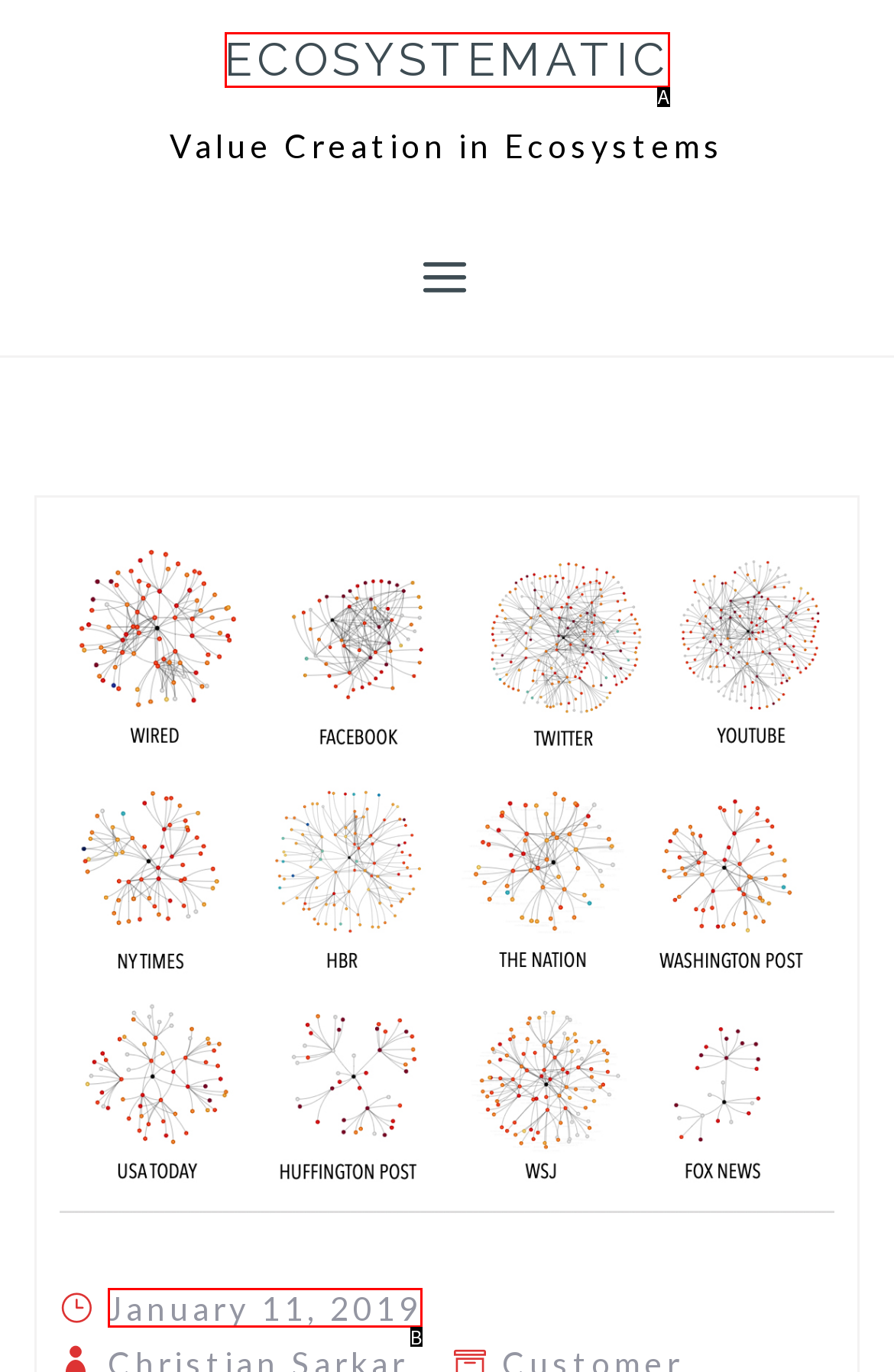Identify the option that best fits this description: January 11, 2019October 26, 2019
Answer with the appropriate letter directly.

B